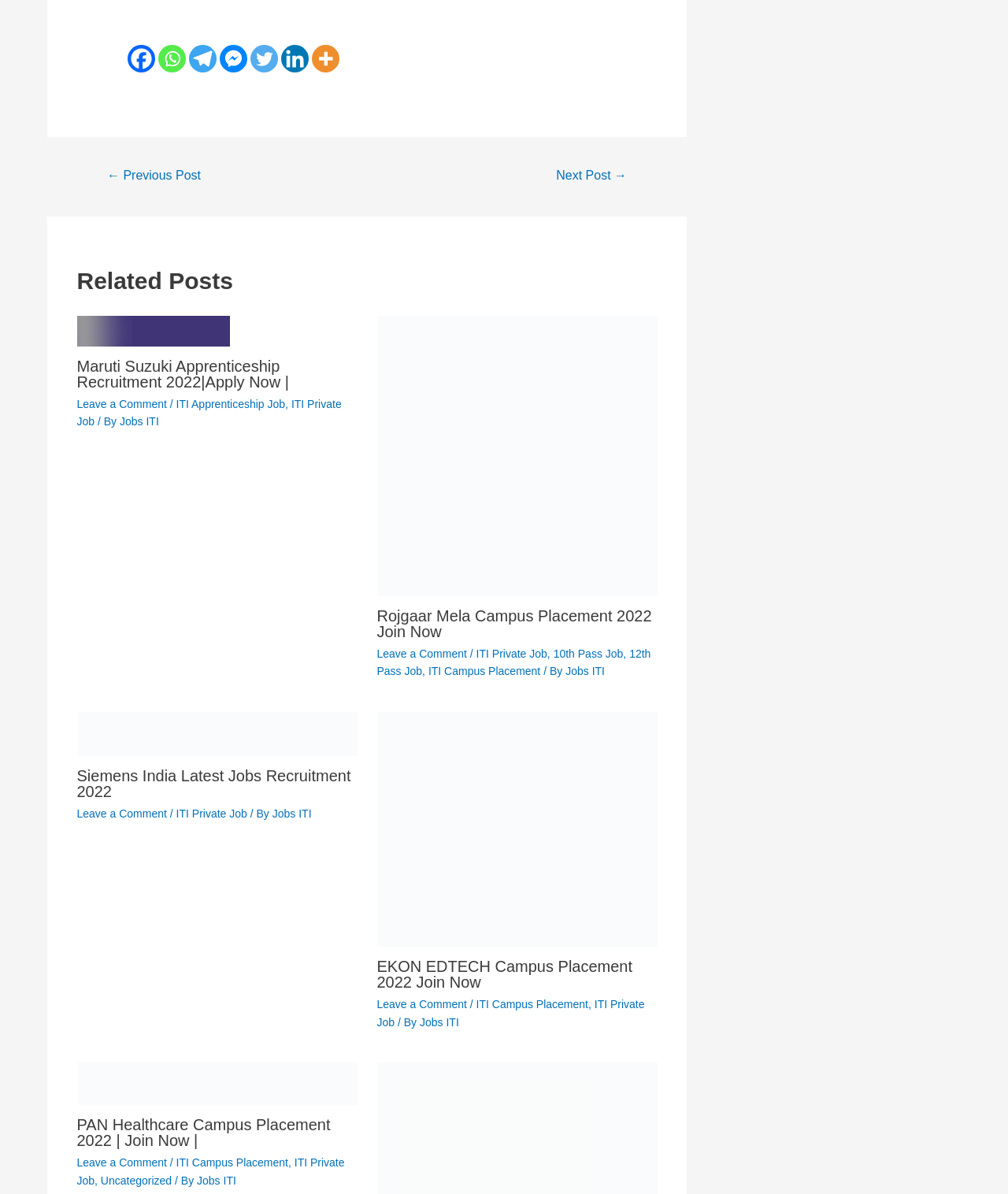Identify the bounding box coordinates of the specific part of the webpage to click to complete this instruction: "Read more about Maruti Suzuki Apprenticeship Recruitment 2022".

[0.076, 0.271, 0.228, 0.282]